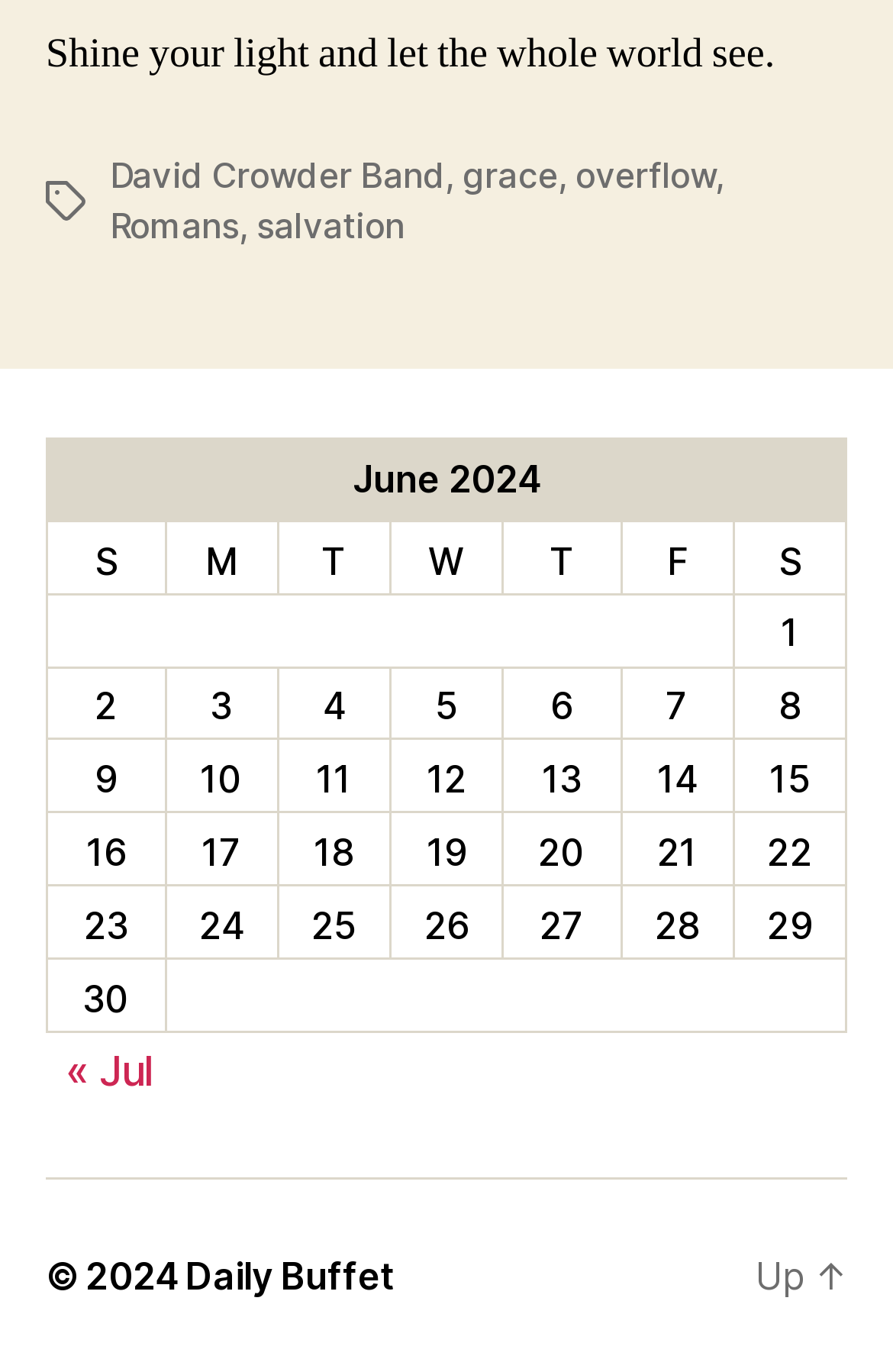Please determine the bounding box coordinates, formatted as (top-left x, top-left y, bottom-right x, bottom-right y), with all values as floating point numbers between 0 and 1. Identify the bounding box of the region described as: solar PV inverters

None